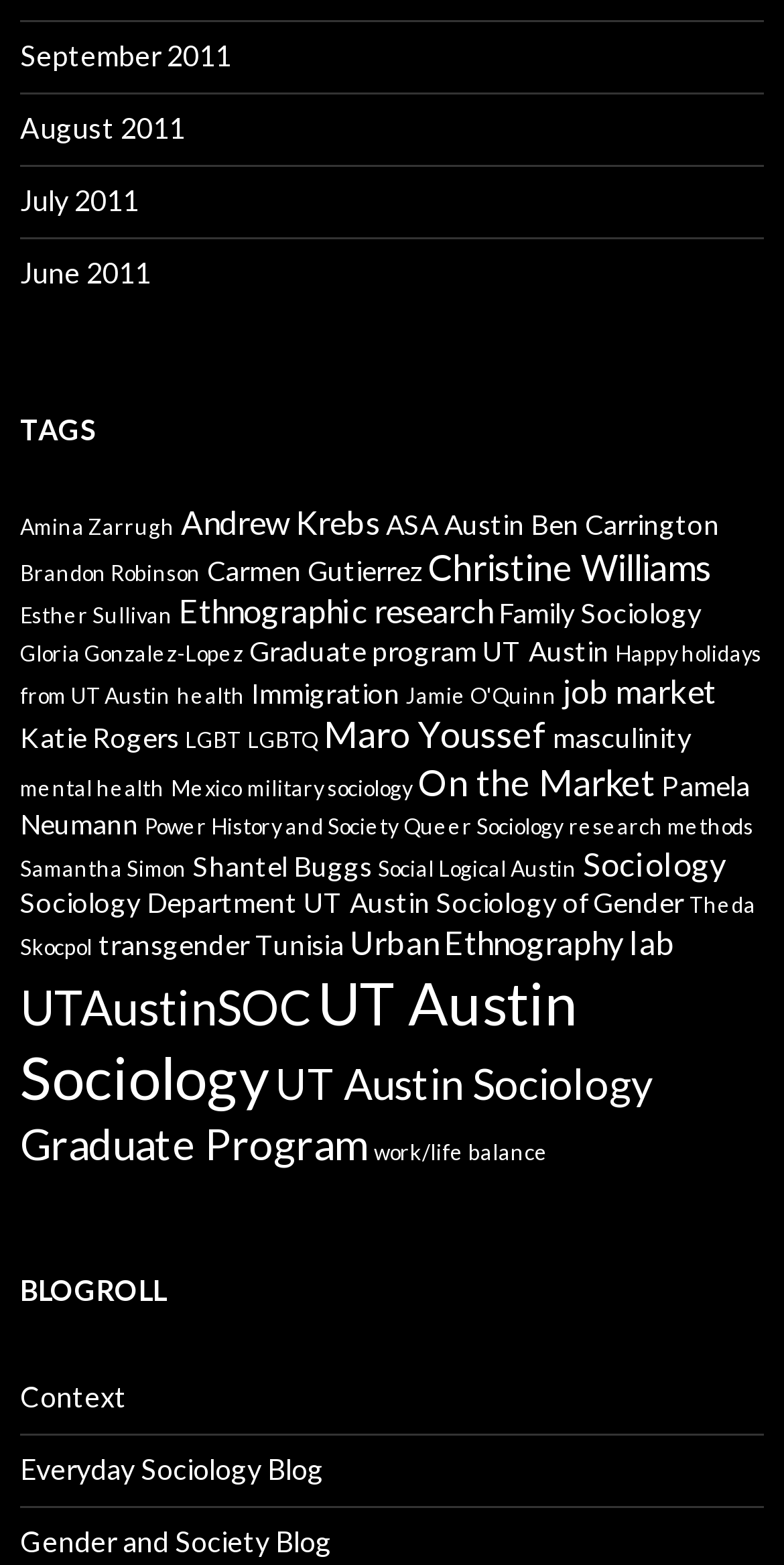Identify the bounding box for the UI element described as: "Happy holidays from UT Austin". Ensure the coordinates are four float numbers between 0 and 1, formatted as [left, top, right, bottom].

[0.026, 0.409, 0.972, 0.452]